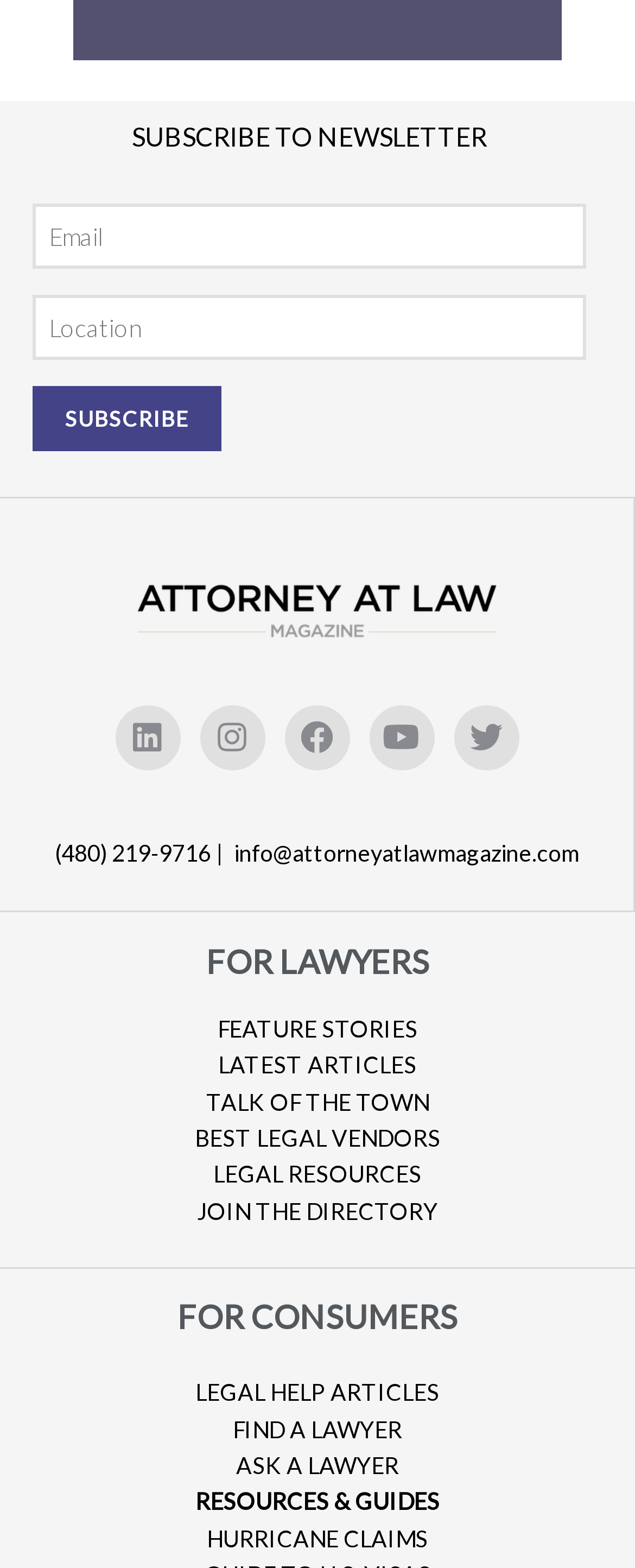Provide the bounding box coordinates of the section that needs to be clicked to accomplish the following instruction: "Enter email address."

[0.051, 0.13, 0.923, 0.171]